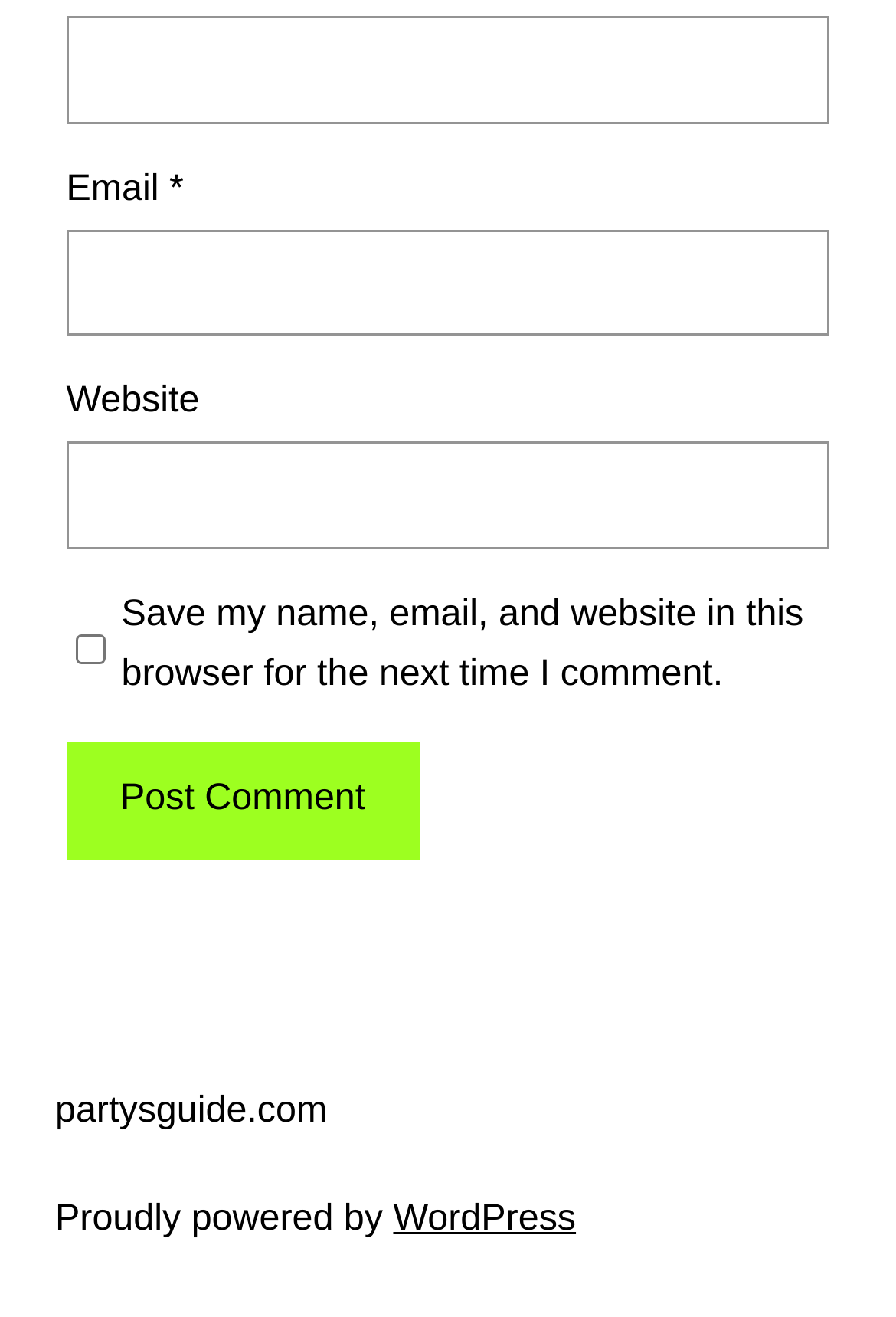Given the following UI element description: "parent_node: Name * name="author"", find the bounding box coordinates in the webpage screenshot.

[0.074, 0.012, 0.926, 0.094]